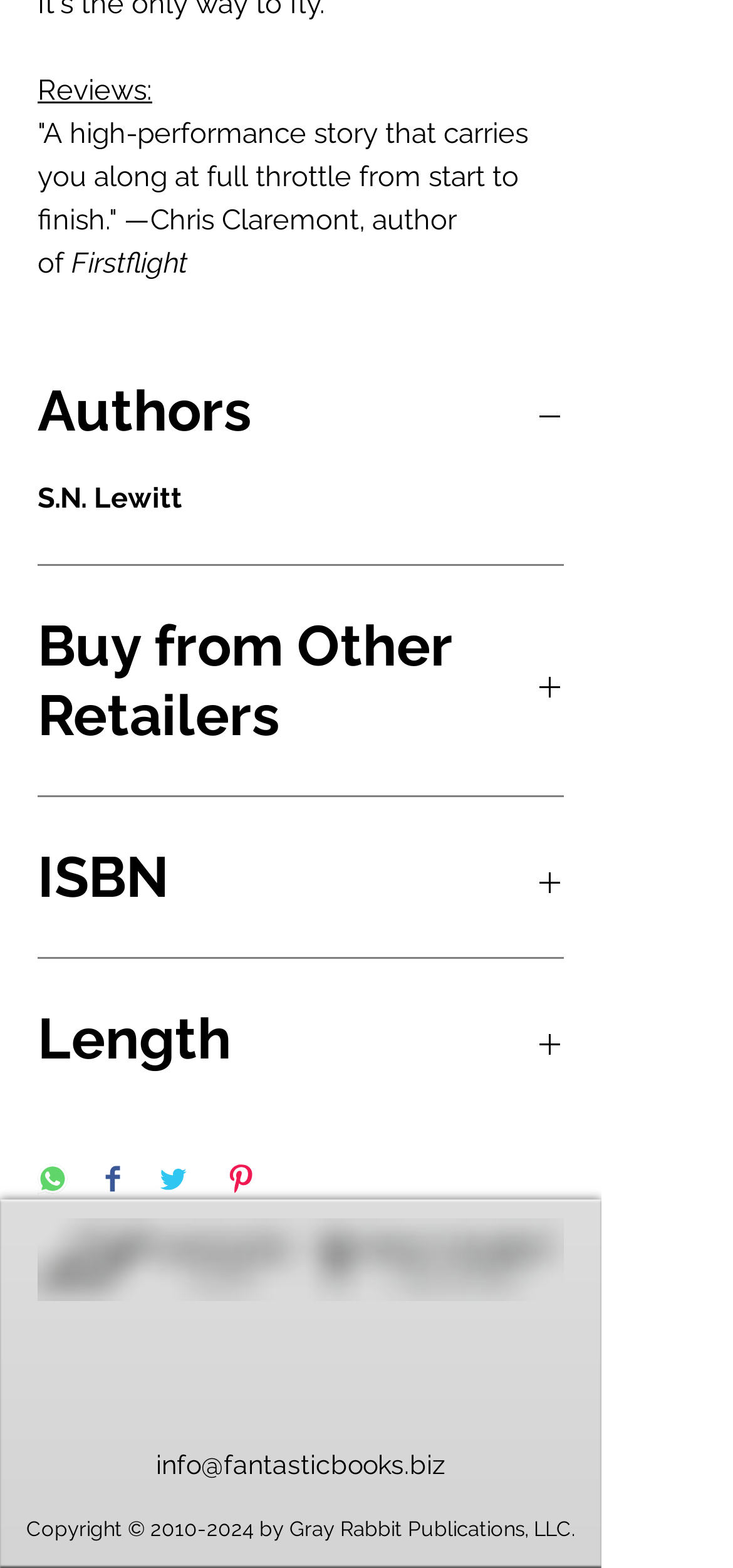Please predict the bounding box coordinates (top-left x, top-left y, bottom-right x, bottom-right y) for the UI element in the screenshot that fits the description: Pet Help Reviews UK

None